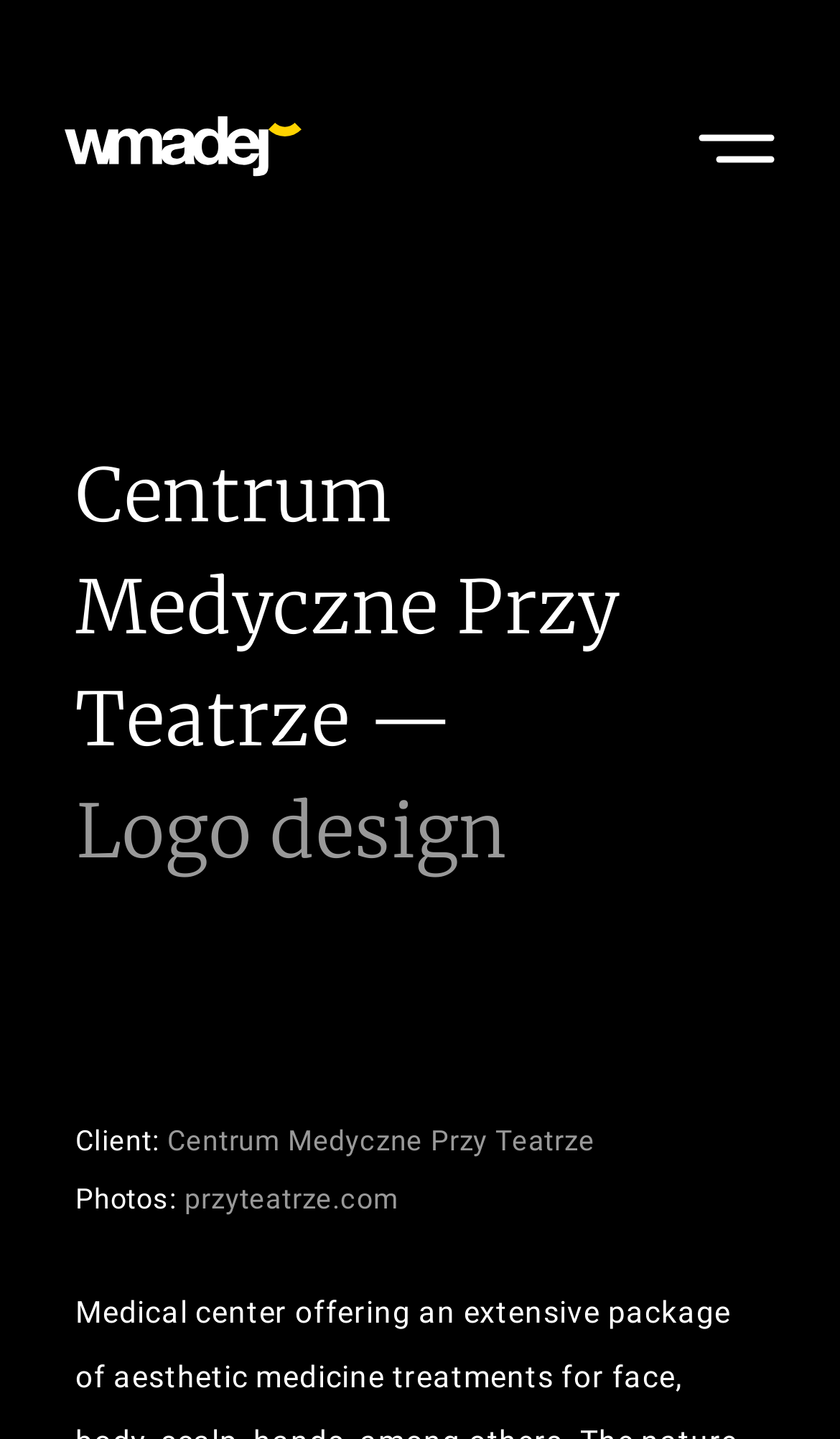What is the client's name?
Answer with a single word or phrase, using the screenshot for reference.

Centrum Medyczne Przy Teatrze